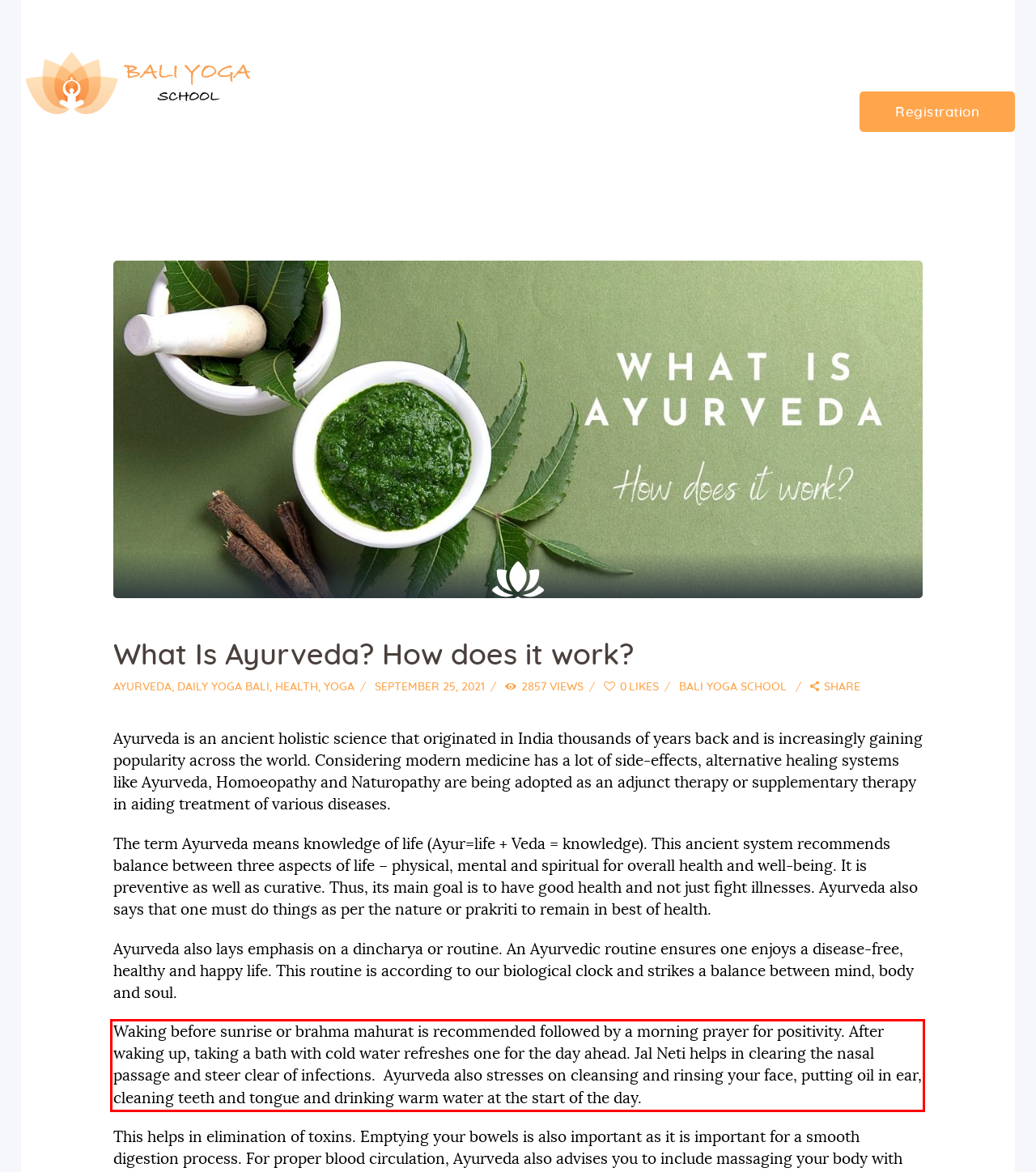Within the screenshot of the webpage, there is a red rectangle. Please recognize and generate the text content inside this red bounding box.

Waking before sunrise or brahma mahurat is recommended followed by a morning prayer for positivity. After waking up, taking a bath with cold water refreshes one for the day ahead. Jal Neti helps in clearing the nasal passage and steer clear of infections. Ayurveda also stresses on cleansing and rinsing your face, putting oil in ear, cleaning teeth and tongue and drinking warm water at the start of the day.